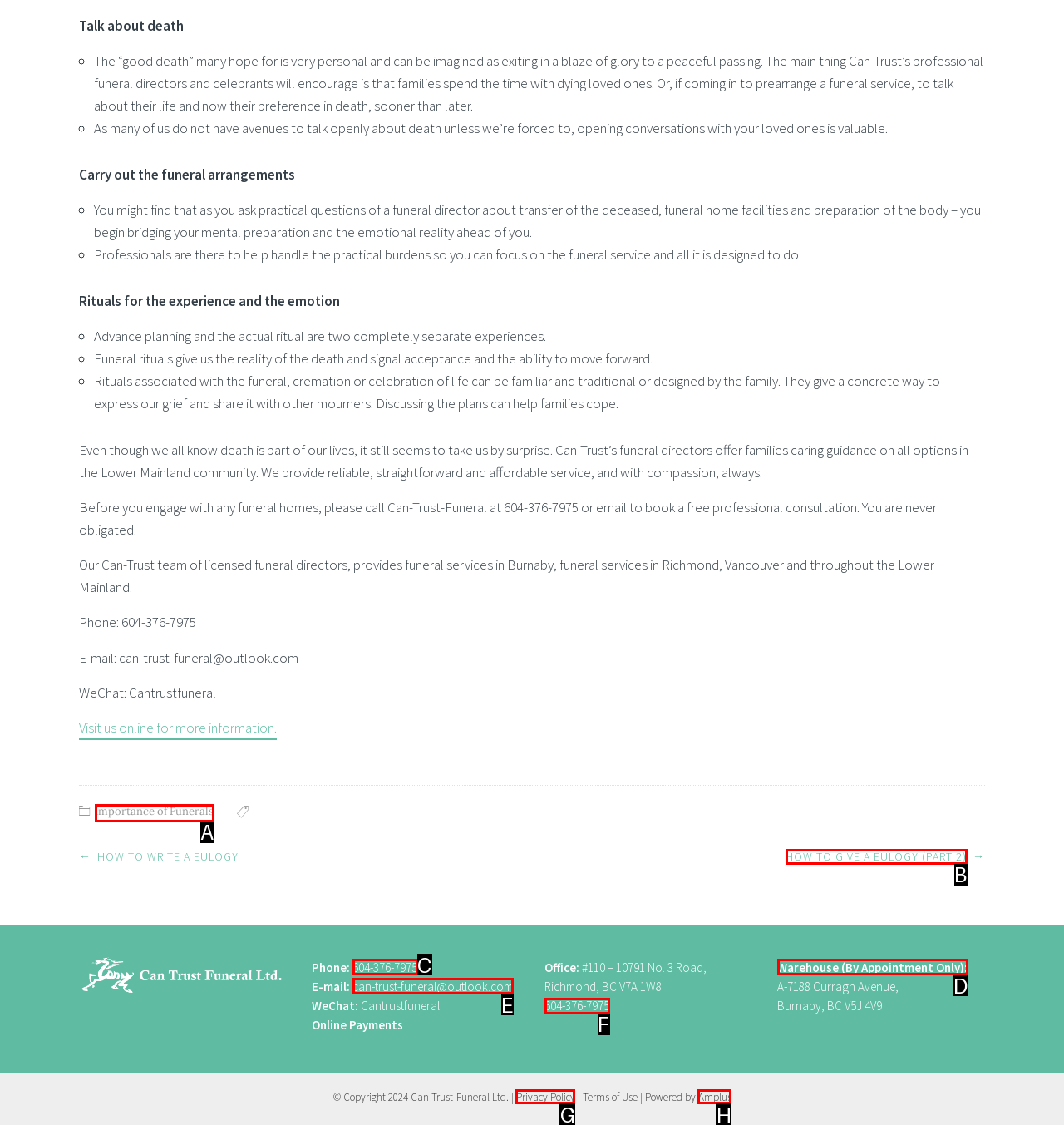Identify the HTML element that corresponds to the description: 604-376-7975 Provide the letter of the correct option directly.

C